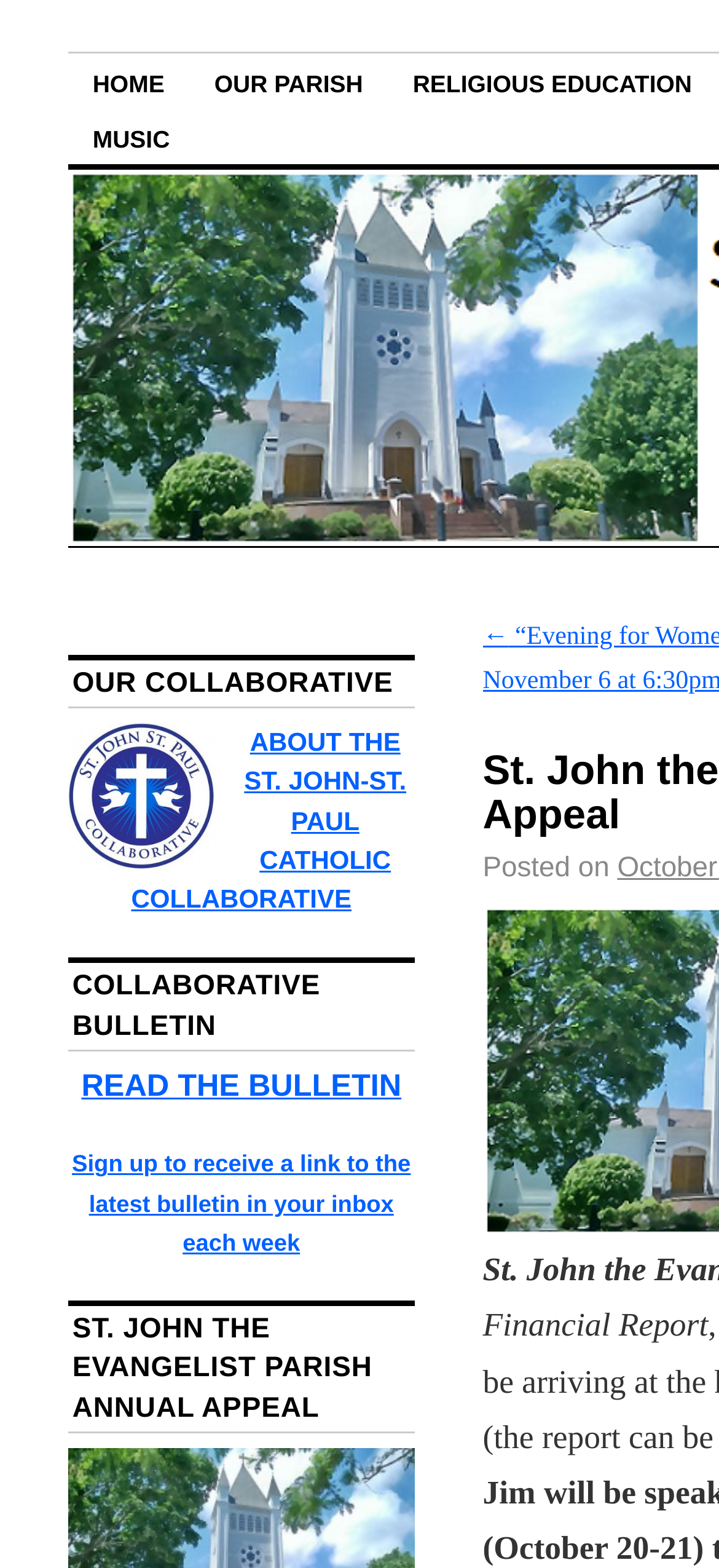Use the details in the image to answer the question thoroughly: 
What is the name of the collaborative?

I examined the link 'ABOUT THE ST. JOHN-ST. PAUL CATHOLIC COLLABORATIVE' and determined that the name of the collaborative is St. John-St. Paul Catholic Collaborative.